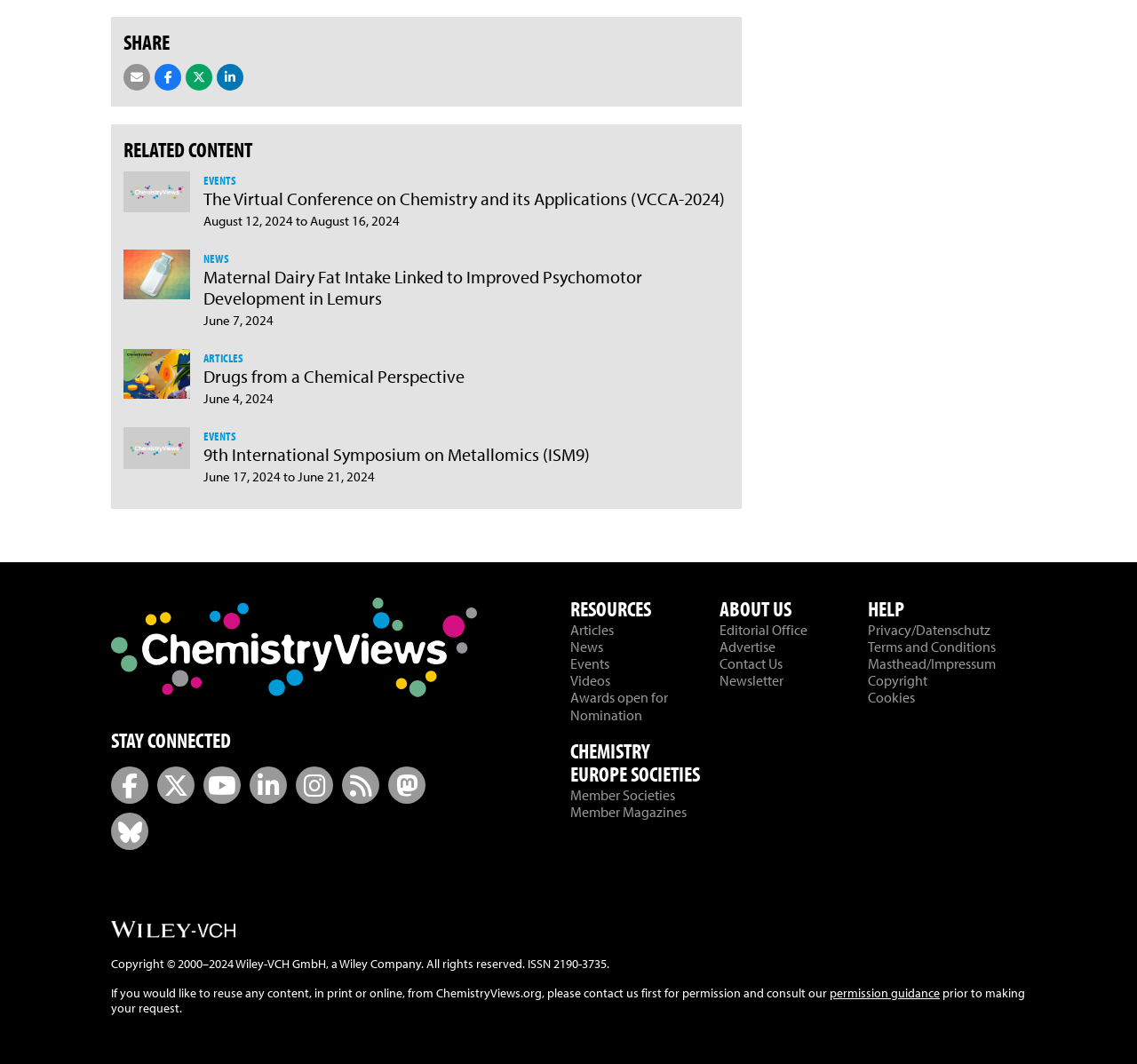Please give the bounding box coordinates of the area that should be clicked to fulfill the following instruction: "Follow ChemistryViews on Facebook". The coordinates should be in the format of four float numbers from 0 to 1, i.e., [left, top, right, bottom].

[0.098, 0.734, 0.13, 0.751]